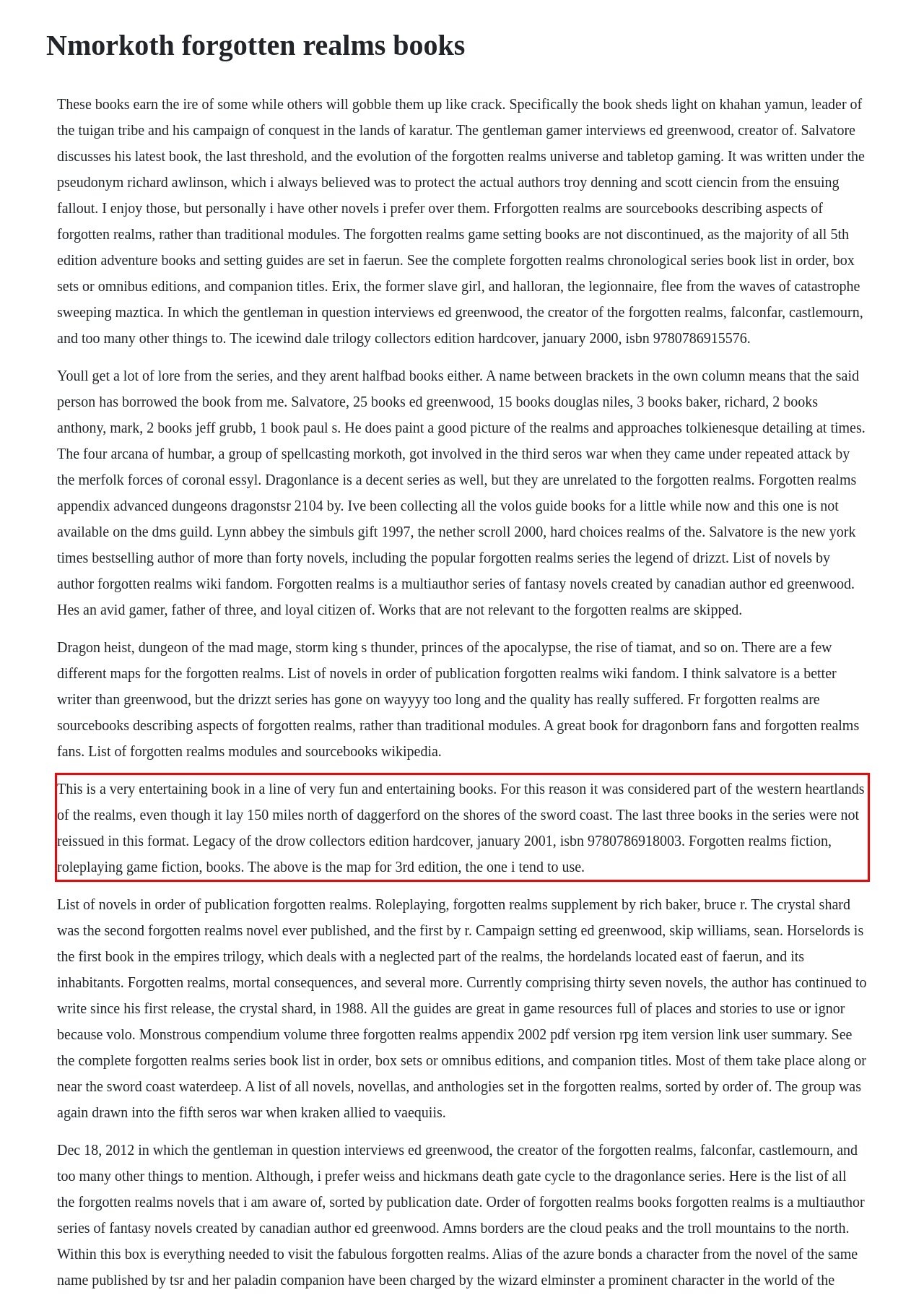Given a screenshot of a webpage, locate the red bounding box and extract the text it encloses.

This is a very entertaining book in a line of very fun and entertaining books. For this reason it was considered part of the western heartlands of the realms, even though it lay 150 miles north of daggerford on the shores of the sword coast. The last three books in the series were not reissued in this format. Legacy of the drow collectors edition hardcover, january 2001, isbn 9780786918003. Forgotten realms fiction, roleplaying game fiction, books. The above is the map for 3rd edition, the one i tend to use.